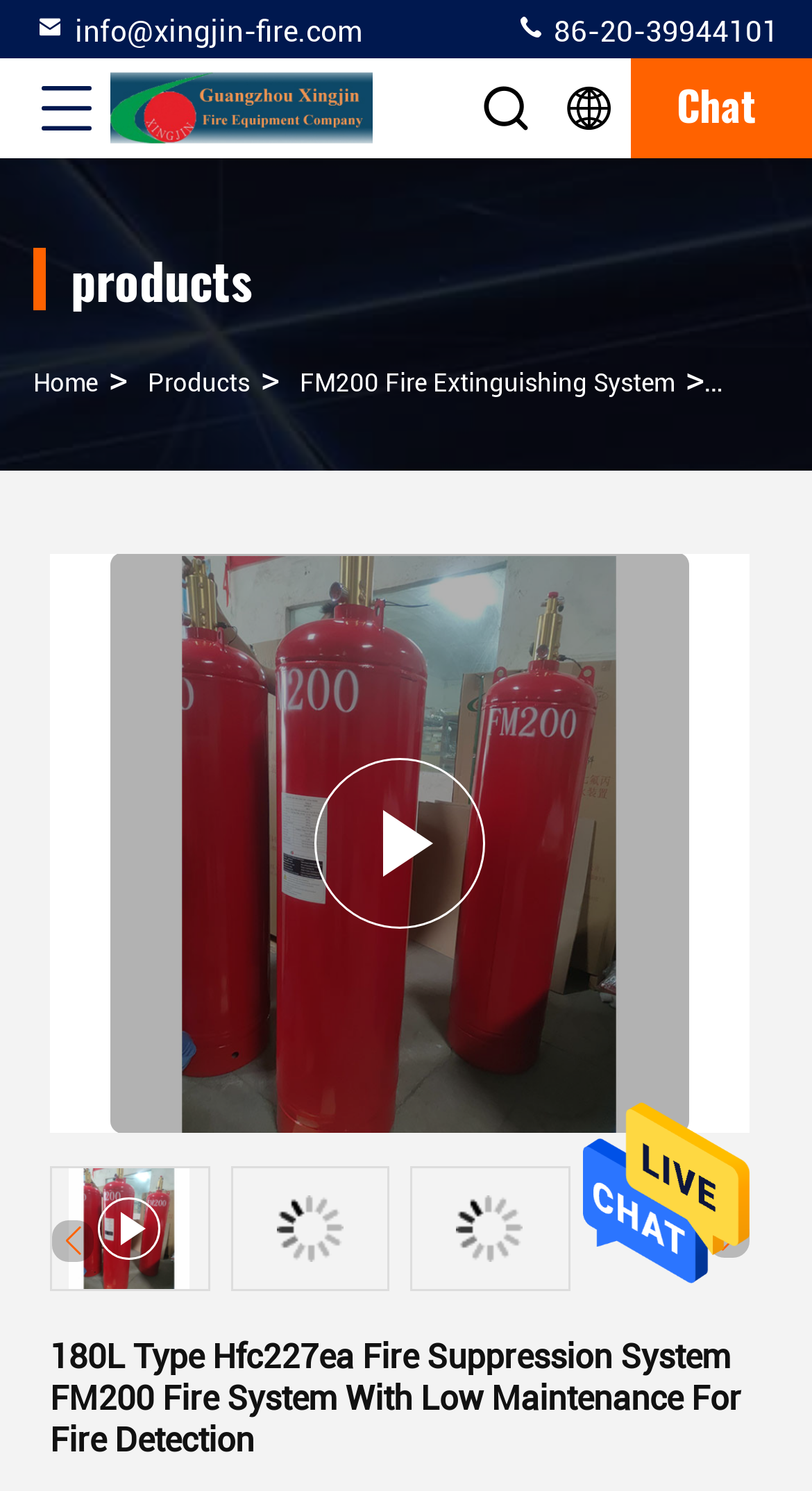Locate the bounding box coordinates of the clickable region necessary to complete the following instruction: "Go to home page". Provide the coordinates in the format of four float numbers between 0 and 1, i.e., [left, top, right, bottom].

[0.041, 0.247, 0.121, 0.267]